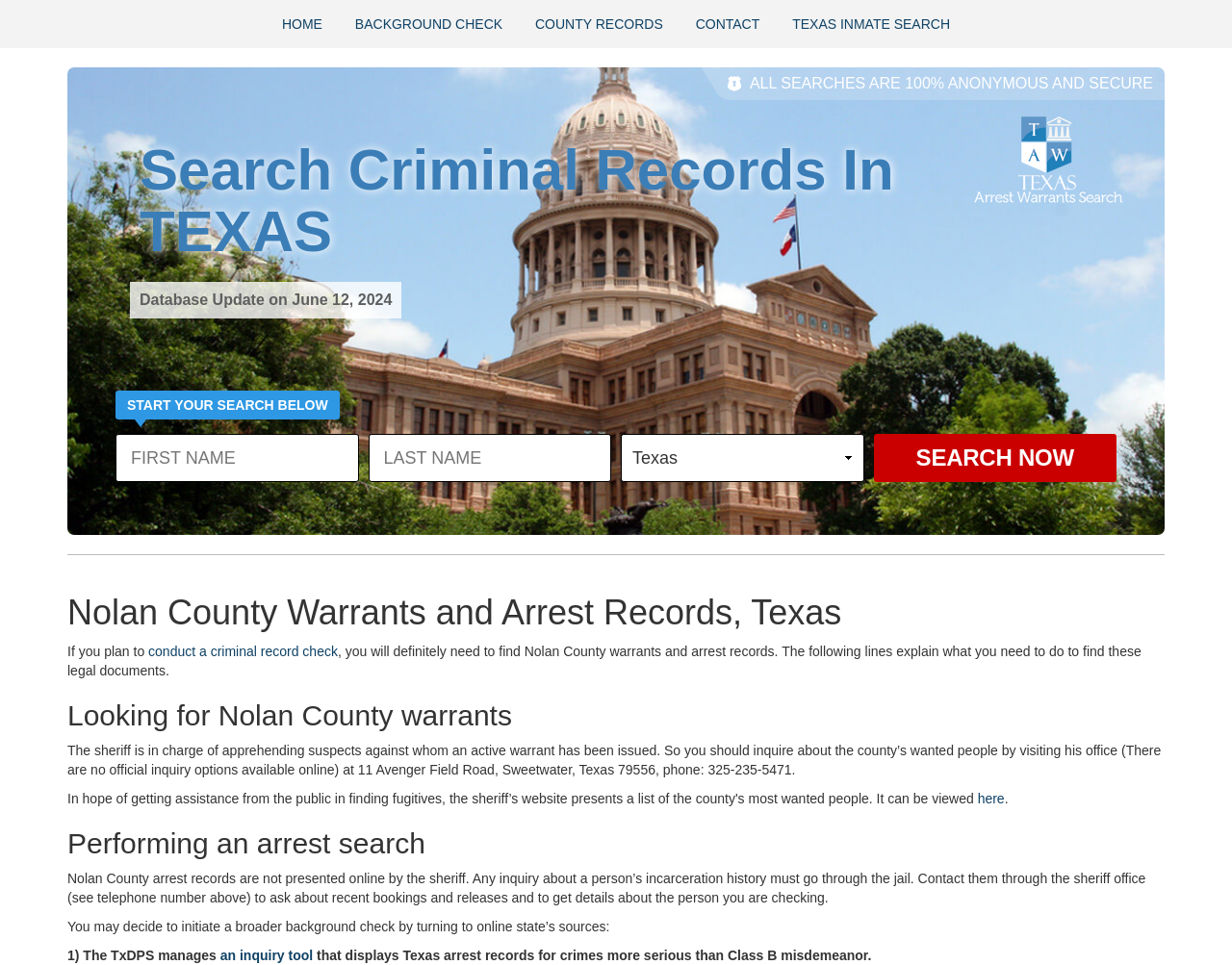From the element description Texas Inmate Search, predict the bounding box coordinates of the UI element. The coordinates must be specified in the format (top-left x, top-left y, bottom-right x, bottom-right y) and should be within the 0 to 1 range.

[0.631, 0.0, 0.783, 0.05]